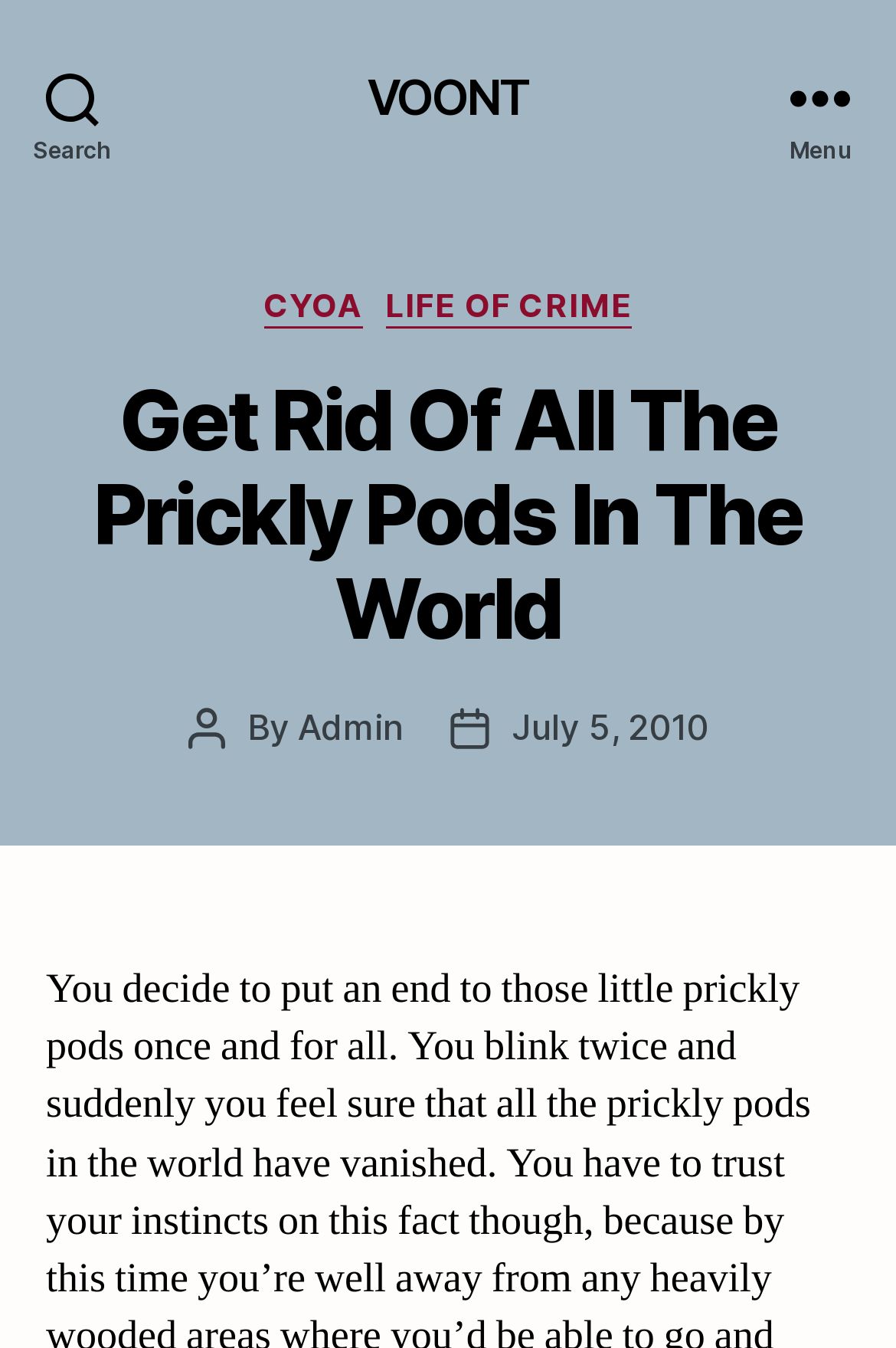Please give a short response to the question using one word or a phrase:
What is the author of the latest article?

Admin